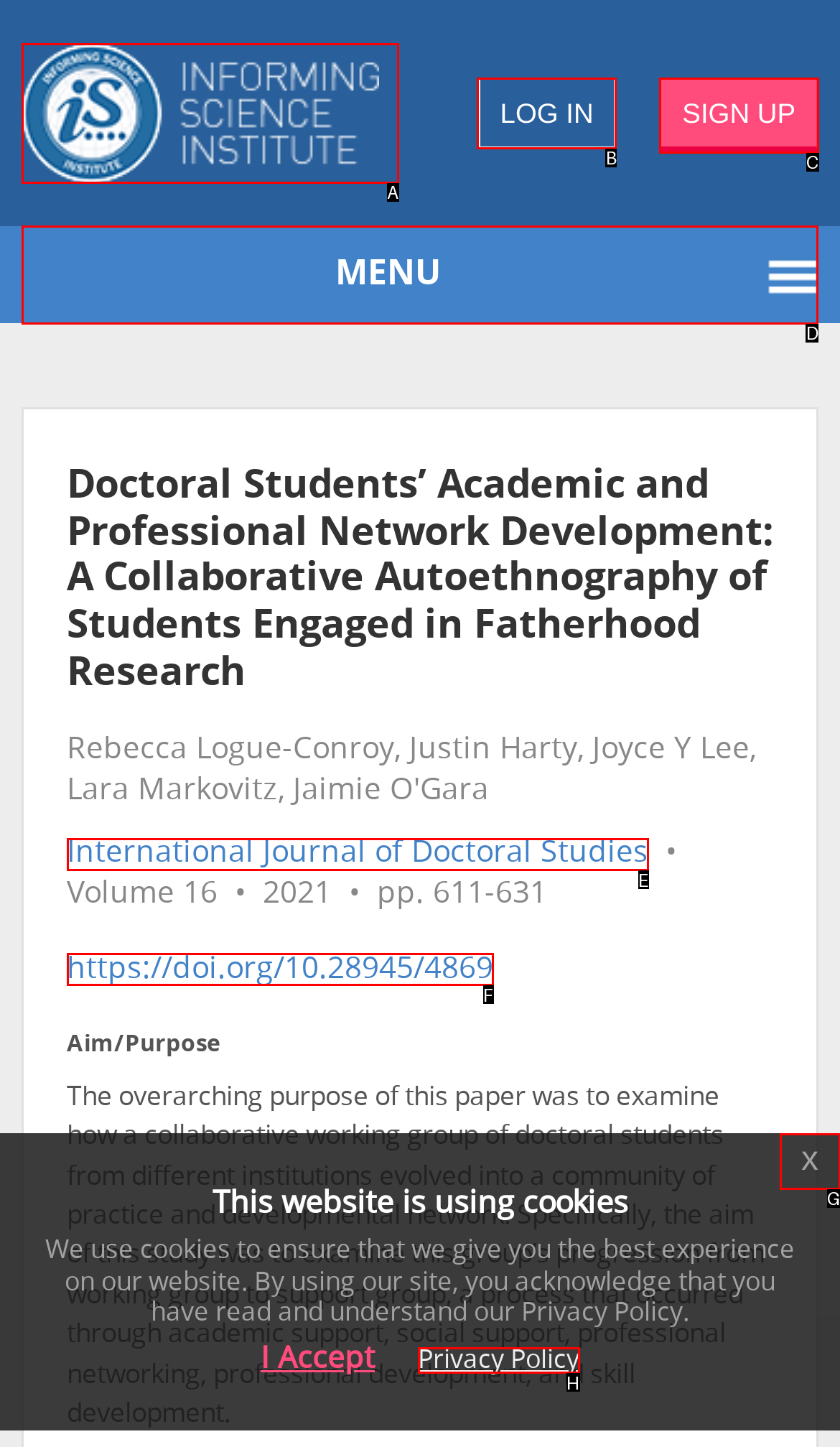What letter corresponds to the UI element to complete this task: Read Business news
Answer directly with the letter.

None